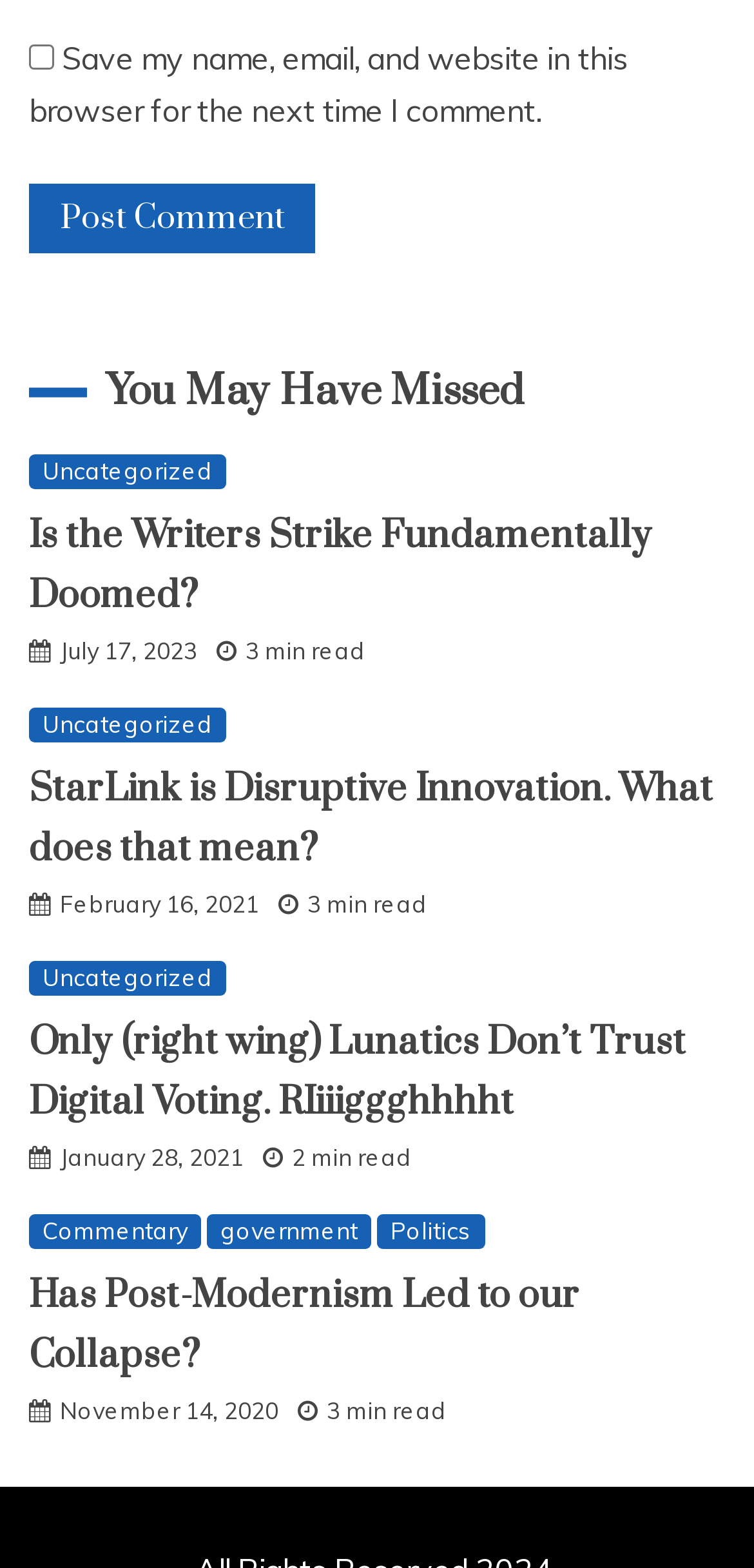Please find the bounding box coordinates of the clickable region needed to complete the following instruction: "Read the article about StarLink". The bounding box coordinates must consist of four float numbers between 0 and 1, i.e., [left, top, right, bottom].

[0.038, 0.488, 0.946, 0.557]